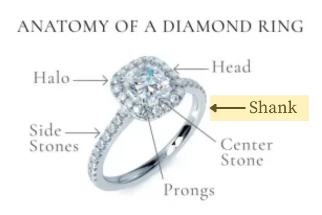Write a descriptive caption for the image, covering all notable aspects.

The image illustrates the anatomy of a classic halo diamond ring, highlighting various key components. Each labeled part provides insight into the ring's structure: the "Halo," which encircles the "Center Stone," enhances the diamond's appearance by giving it a larger look. The "Head" holds the main diamond securely in place, while "Prongs" add extra support and visibility to the diamond. "Side Stones" adorn the band, adding to the overall elegance of the ring. The "Shank" is highlighted prominently, indicating its role as the main band that forms the ring’s structure and connects all elements together. This diagram serves as an informative guide for those interested in the design and features of halo engagement rings.